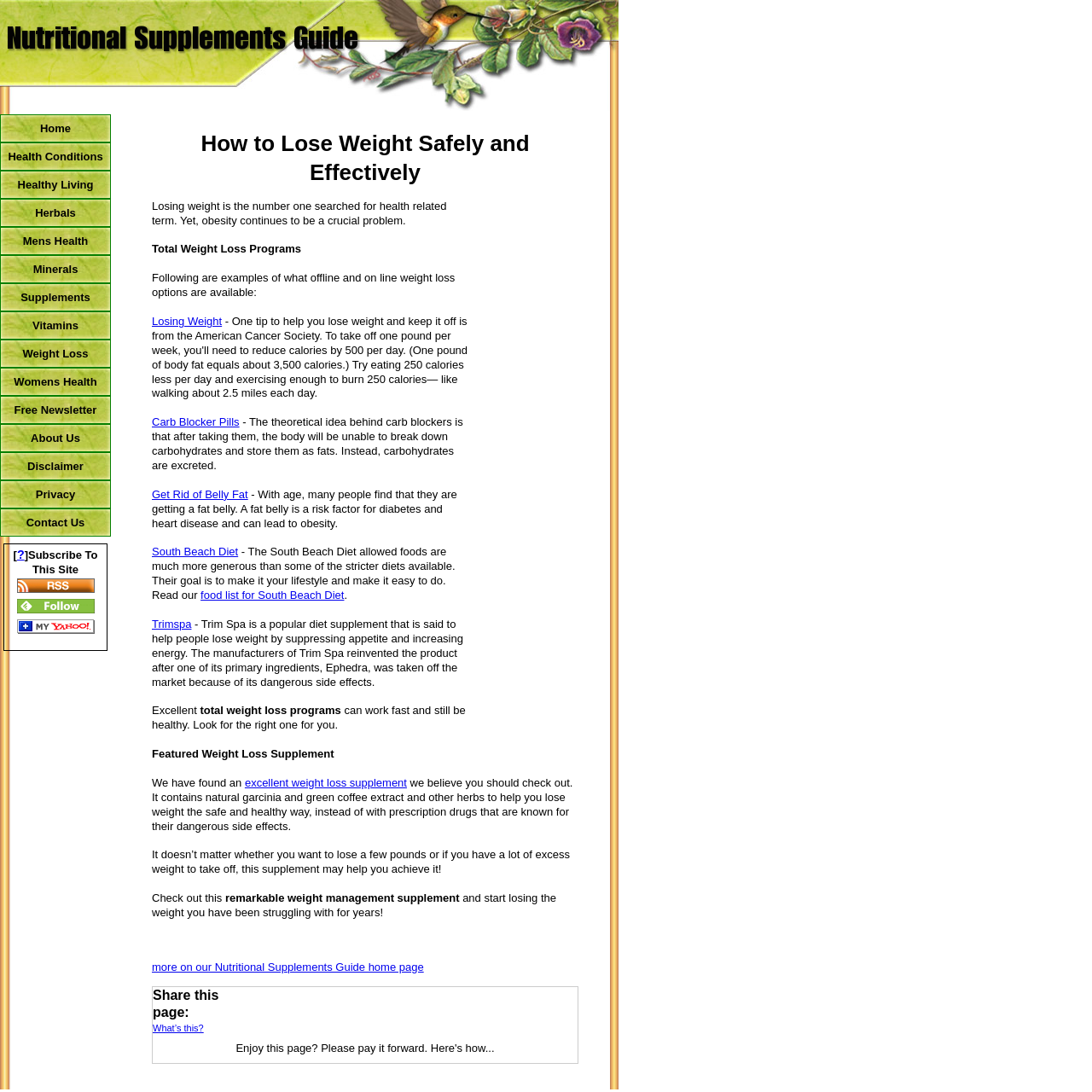Please indicate the bounding box coordinates of the element's region to be clicked to achieve the instruction: "Click on 'Losing Weight'". Provide the coordinates as four float numbers between 0 and 1, i.e., [left, top, right, bottom].

[0.139, 0.288, 0.203, 0.3]